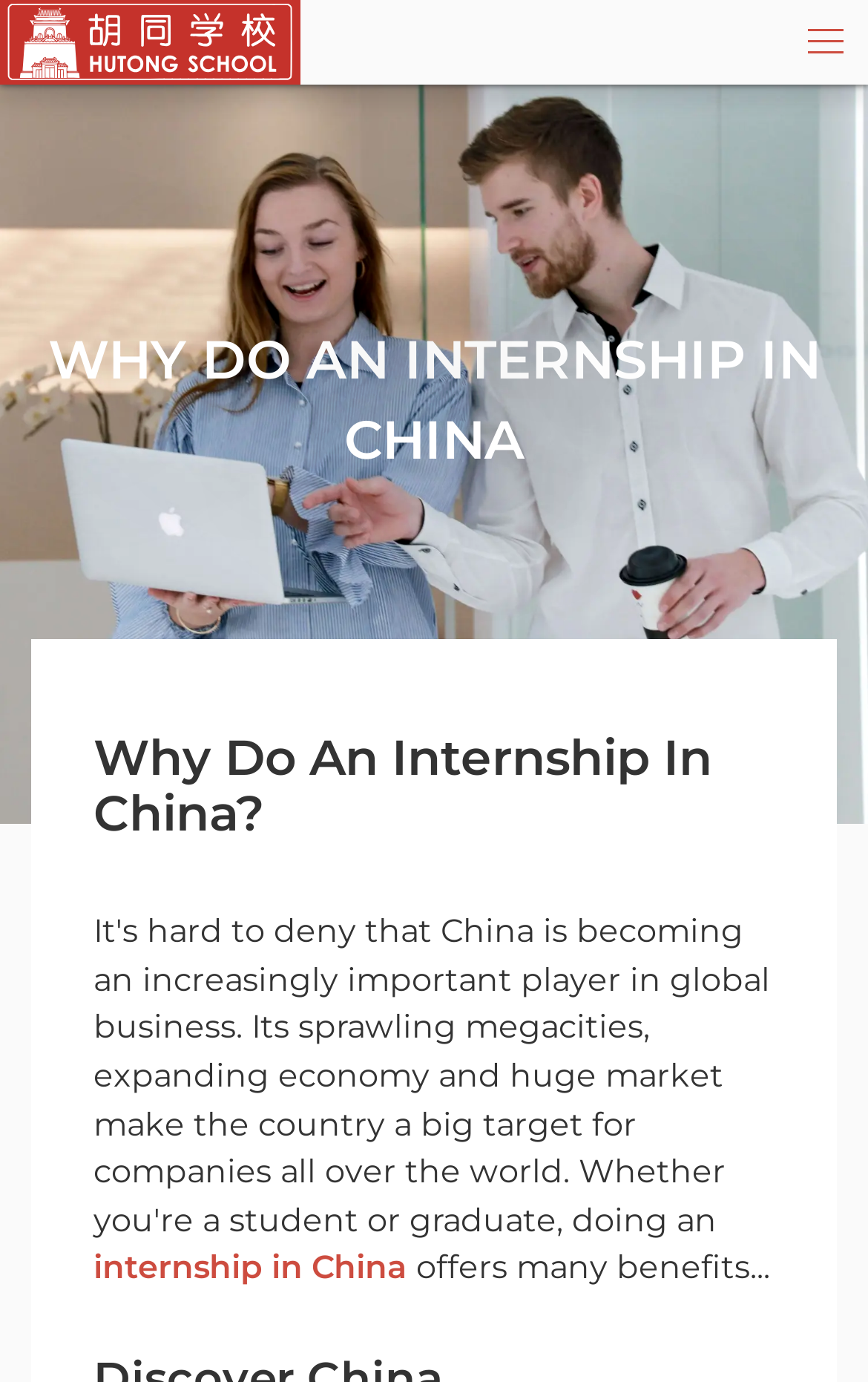Where is the navigation menu located?
Please respond to the question with a detailed and thorough explanation.

The navigation menu is located at the top of the webpage, as indicated by its bounding box coordinates [0.0, 0.0, 1.0, 0.061] which shows that it spans the entire width of the webpage and is located at the top.